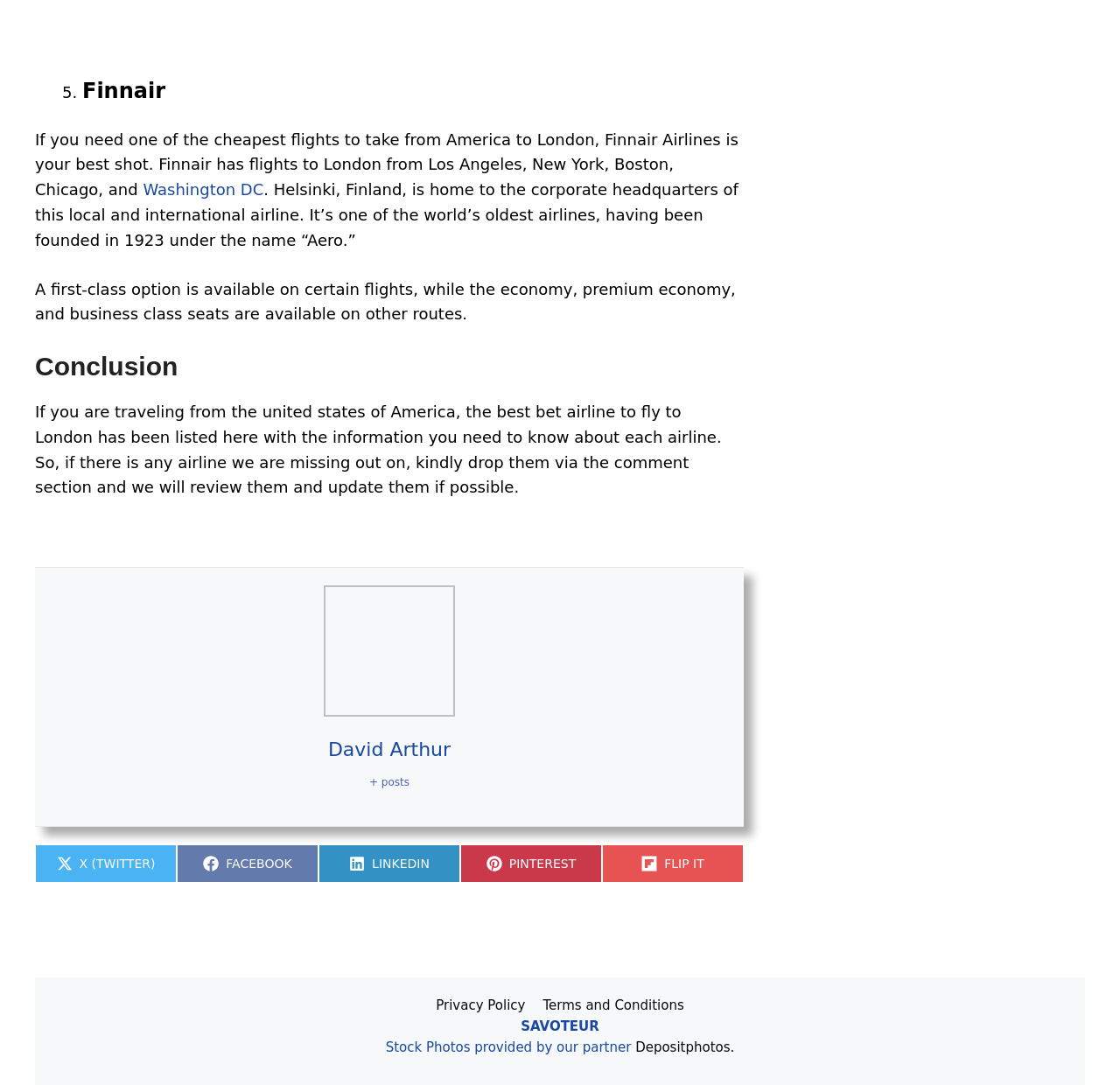What is the name of the website?
Based on the visual information, provide a detailed and comprehensive answer.

The website's name 'Savoteur' is displayed at the bottom of the page, indicating that it is the name of the website.